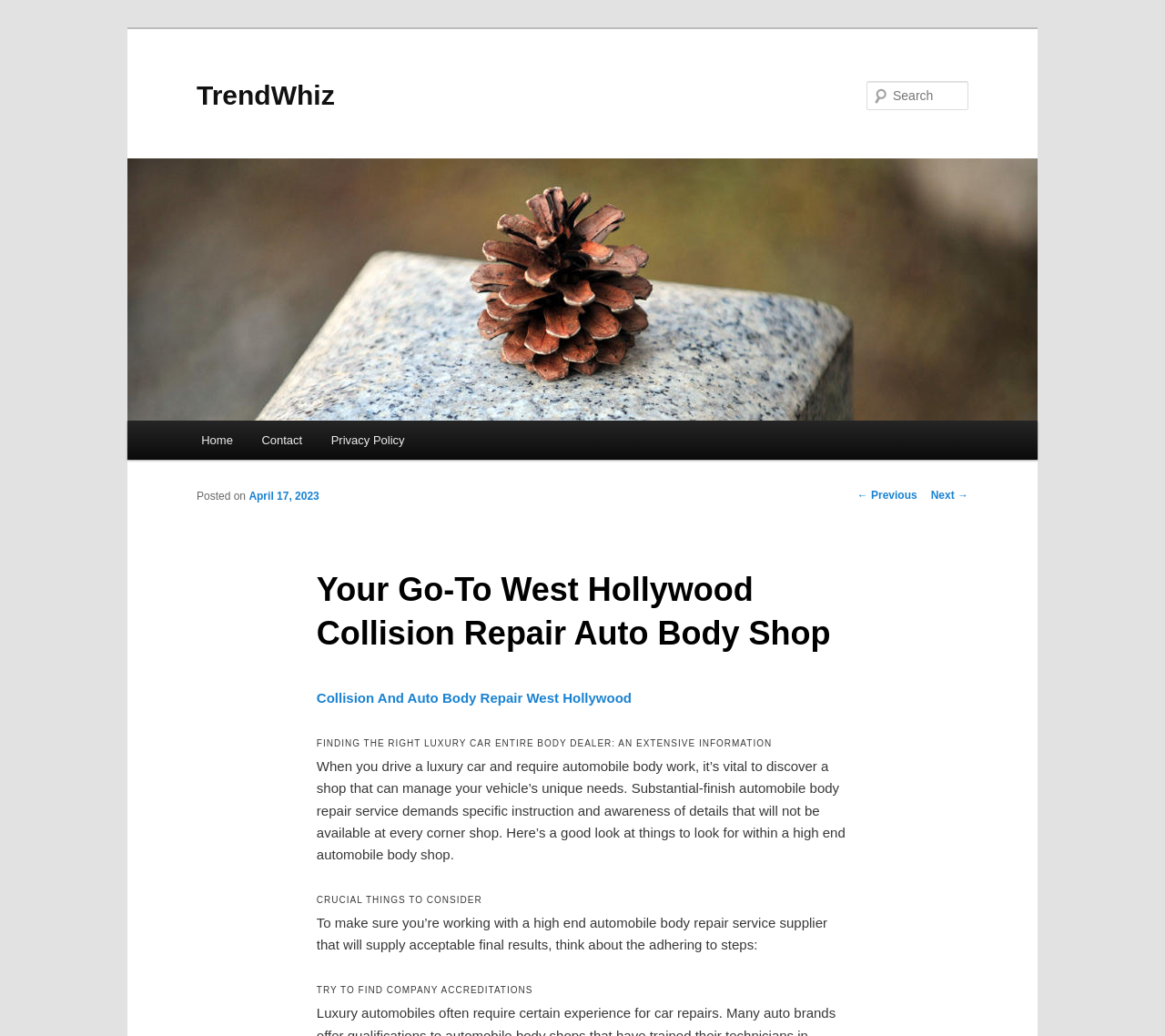Determine the bounding box coordinates for the clickable element required to fulfill the instruction: "Go to the Home page". Provide the coordinates as four float numbers between 0 and 1, i.e., [left, top, right, bottom].

[0.16, 0.406, 0.212, 0.444]